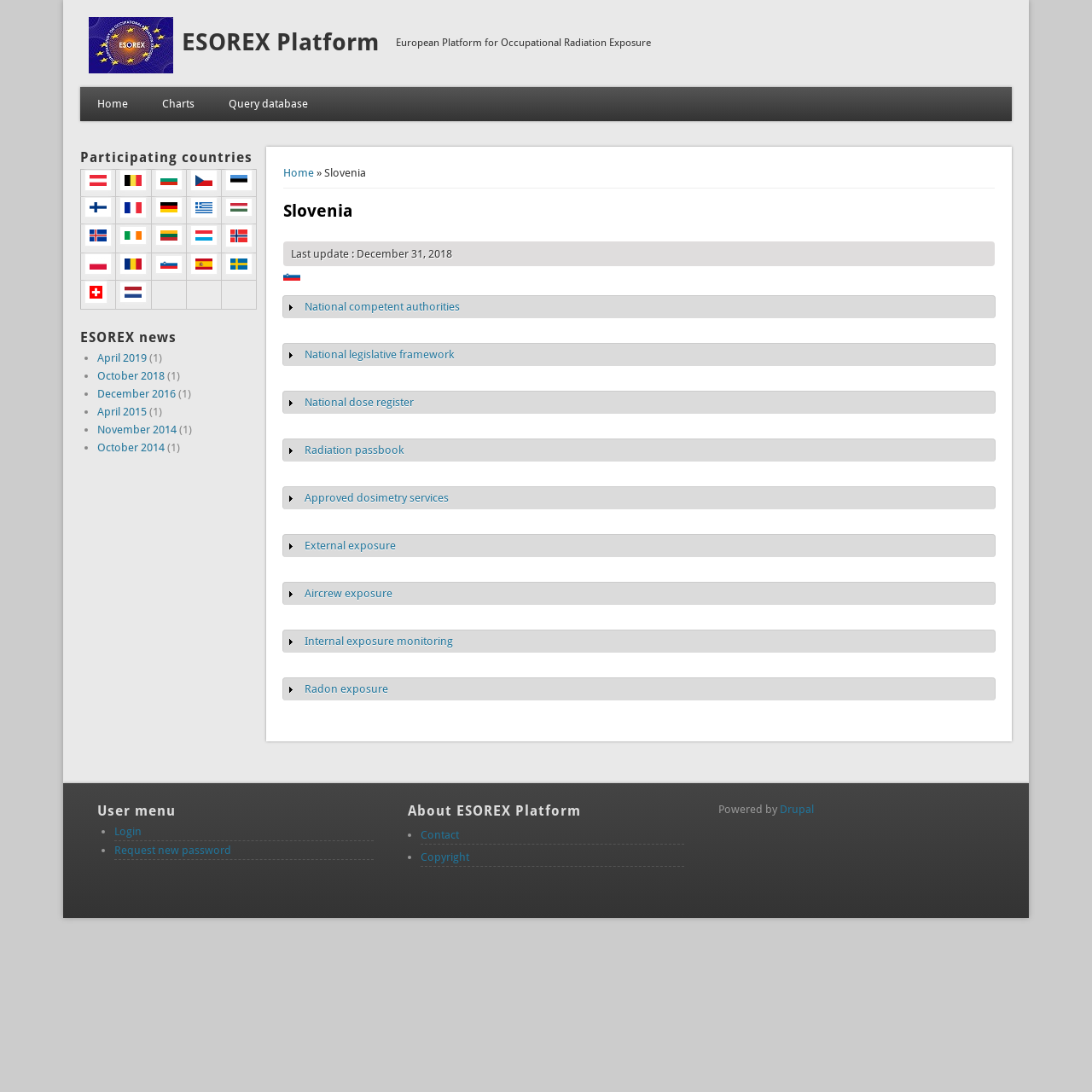Show me the bounding box coordinates of the clickable region to achieve the task as per the instruction: "Click on Home".

[0.081, 0.058, 0.159, 0.07]